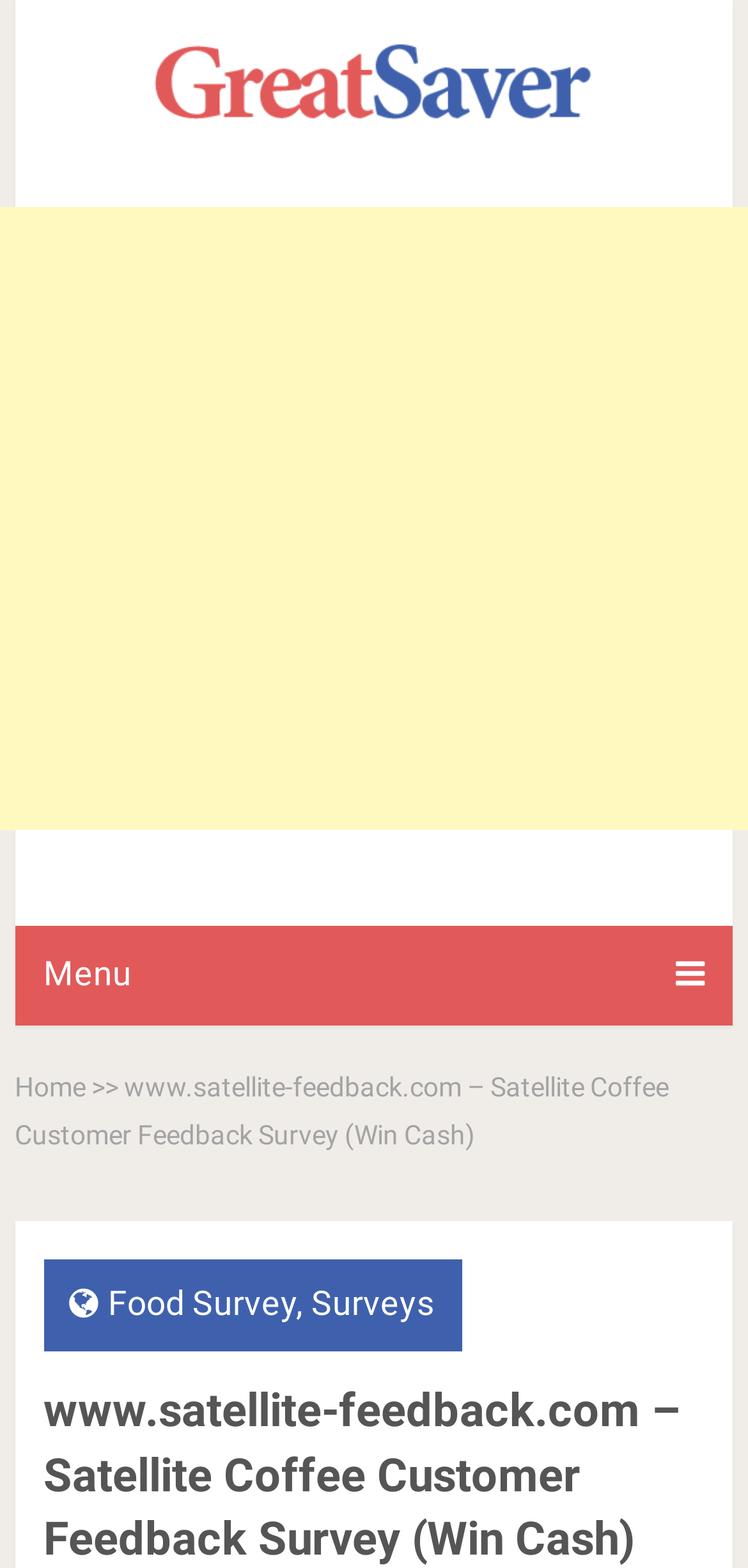Answer the question with a brief word or phrase:
What is the URL of the website?

www.satellite-feedback.com